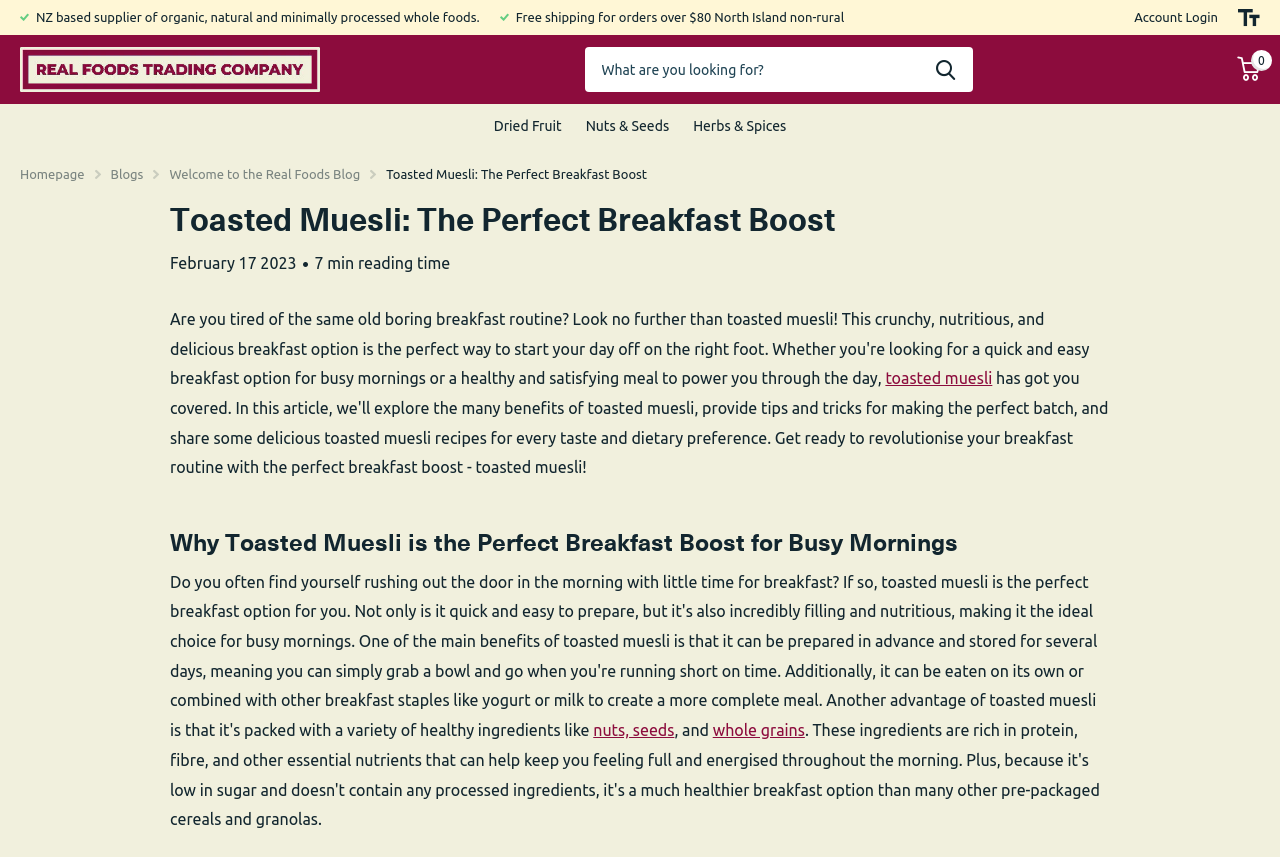Locate the bounding box coordinates of the clickable region to complete the following instruction: "Search for a product."

[0.457, 0.055, 0.76, 0.107]